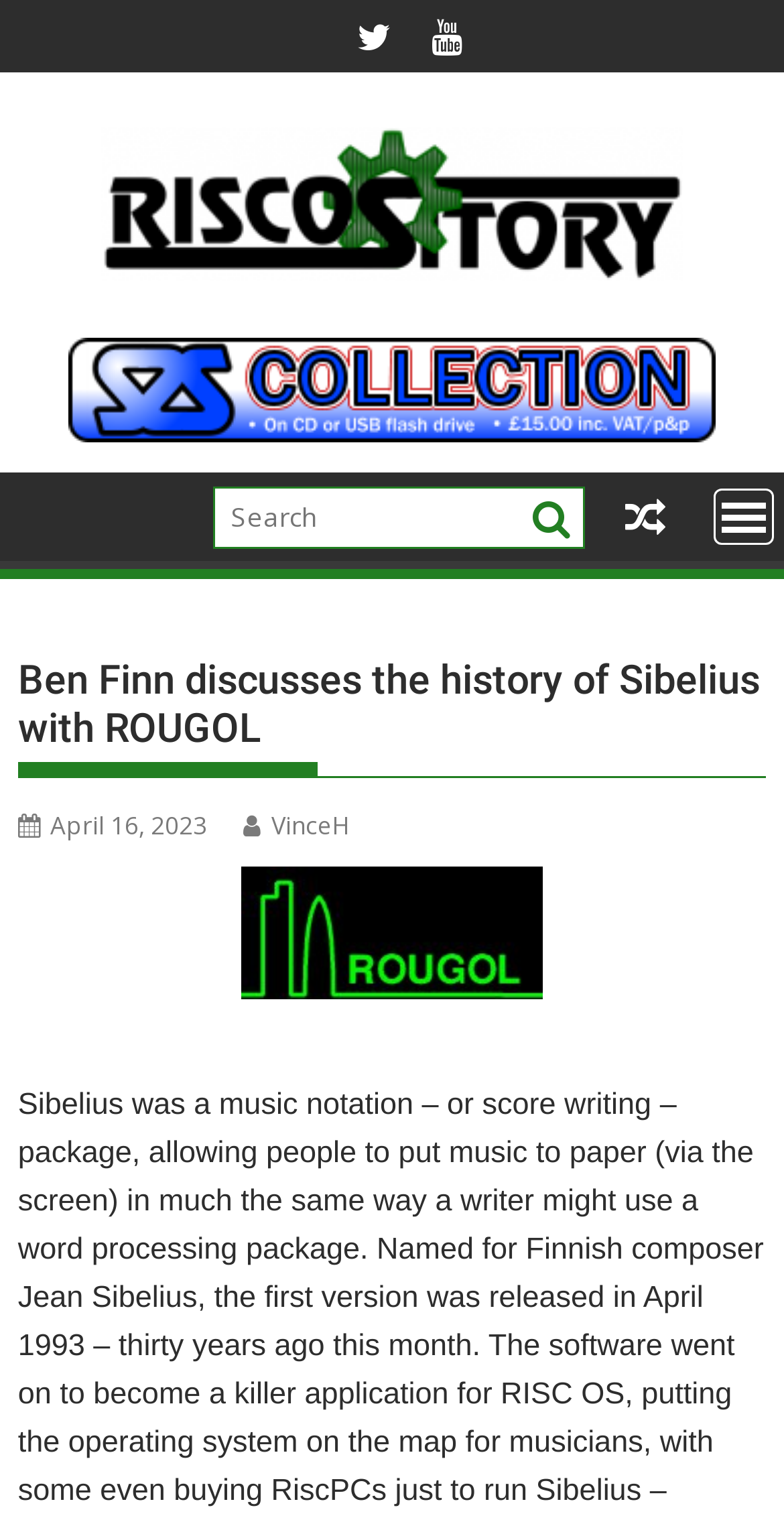Determine the bounding box coordinates of the UI element that matches the following description: "电子营业执照". The coordinates should be four float numbers between 0 and 1 in the format [left, top, right, bottom].

None